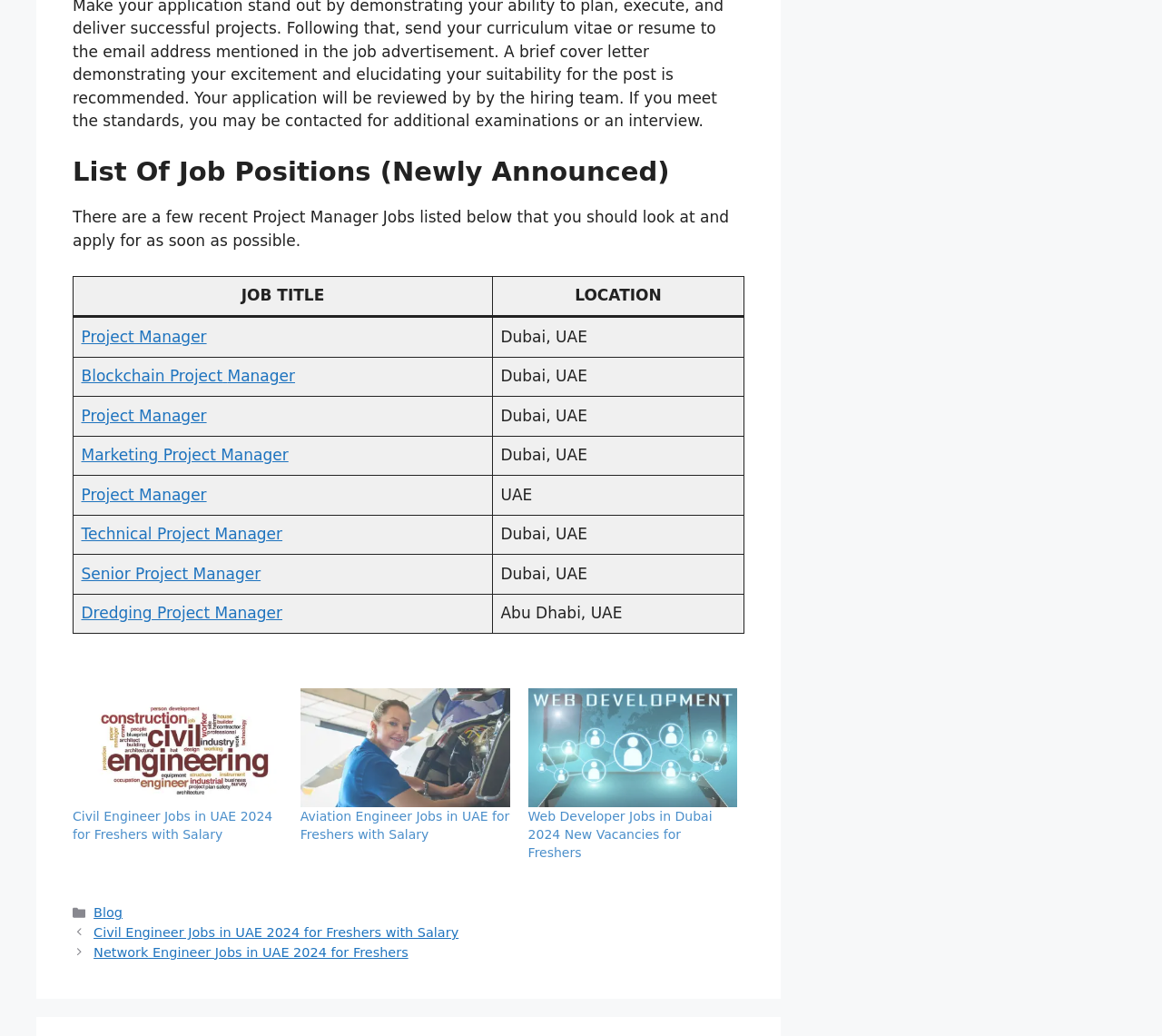Find the bounding box coordinates of the area that needs to be clicked in order to achieve the following instruction: "View 'Civil Engineer Jobs in UAE 2024 for Freshers with Salary'". The coordinates should be specified as four float numbers between 0 and 1, i.e., [left, top, right, bottom].

[0.062, 0.781, 0.235, 0.813]